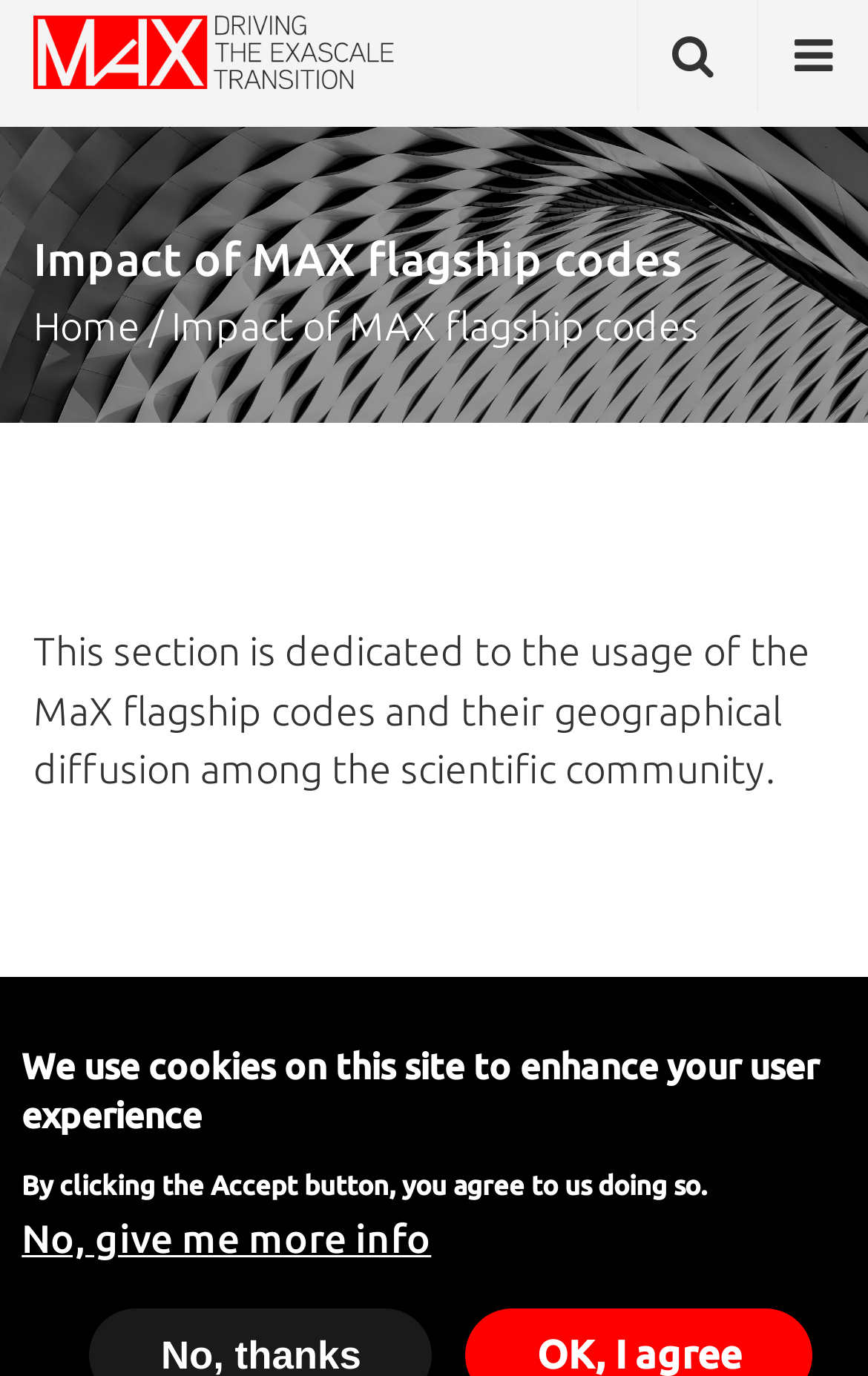Extract the bounding box for the UI element that matches this description: "alt="Home"".

[0.038, 0.014, 0.454, 0.045]